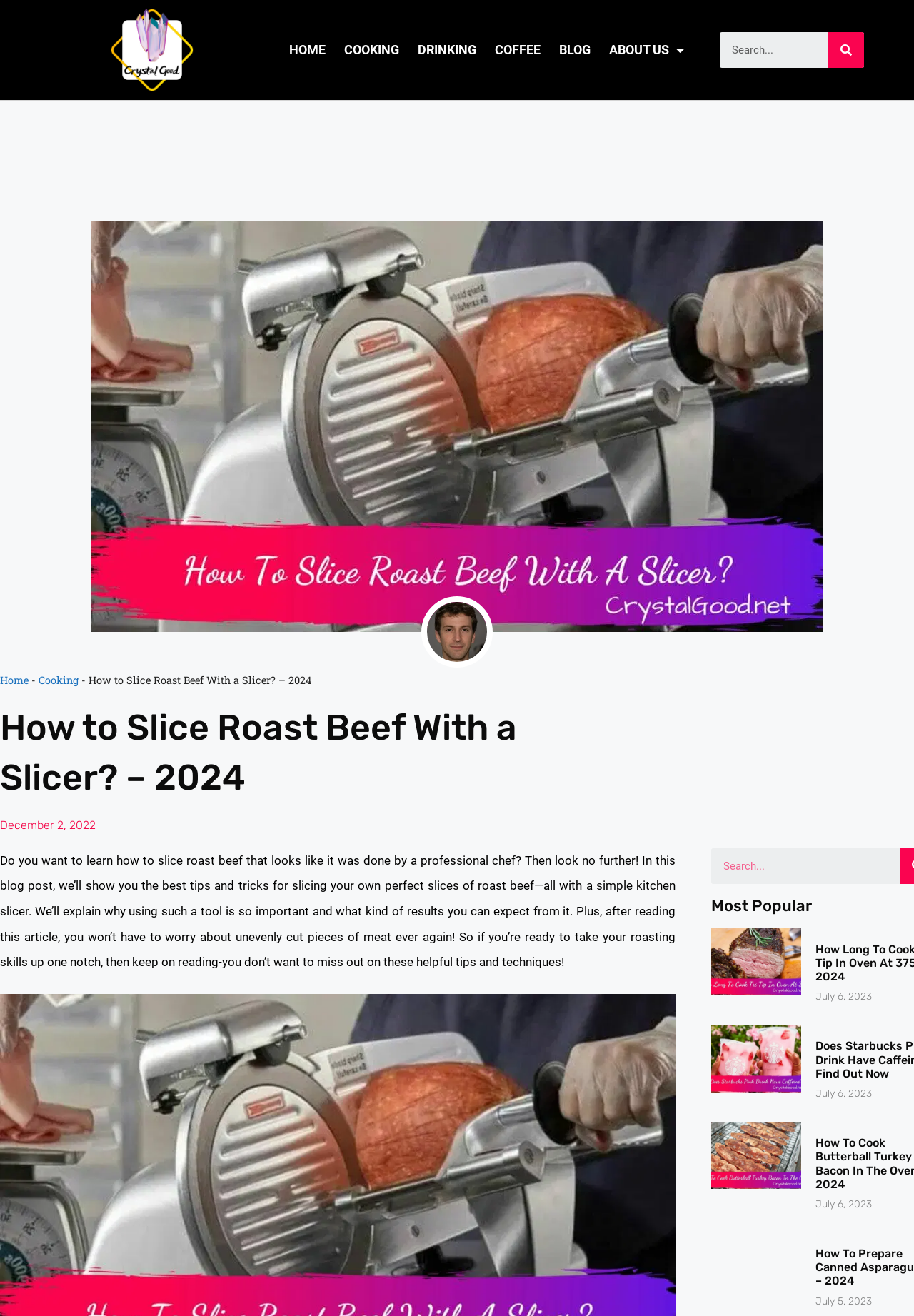Determine the bounding box coordinates of the region that needs to be clicked to achieve the task: "View the image of How To Slice Roast Beef With A Slicer".

[0.1, 0.167, 0.9, 0.48]